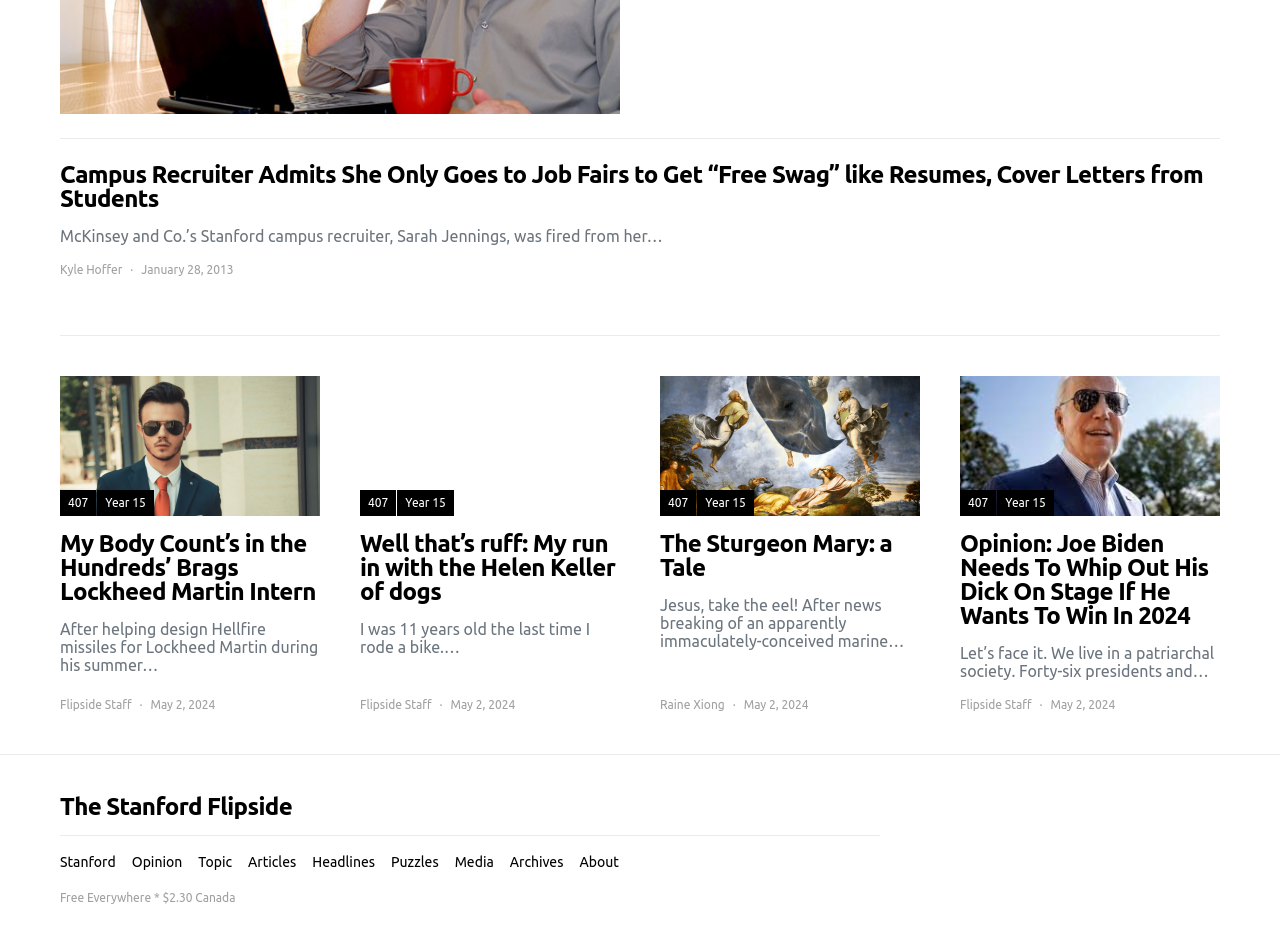Provide the bounding box coordinates in the format (top-left x, top-left y, bottom-right x, bottom-right y). All values are floating point numbers between 0 and 1. Determine the bounding box coordinate of the UI element described as: October 10, 2023

None